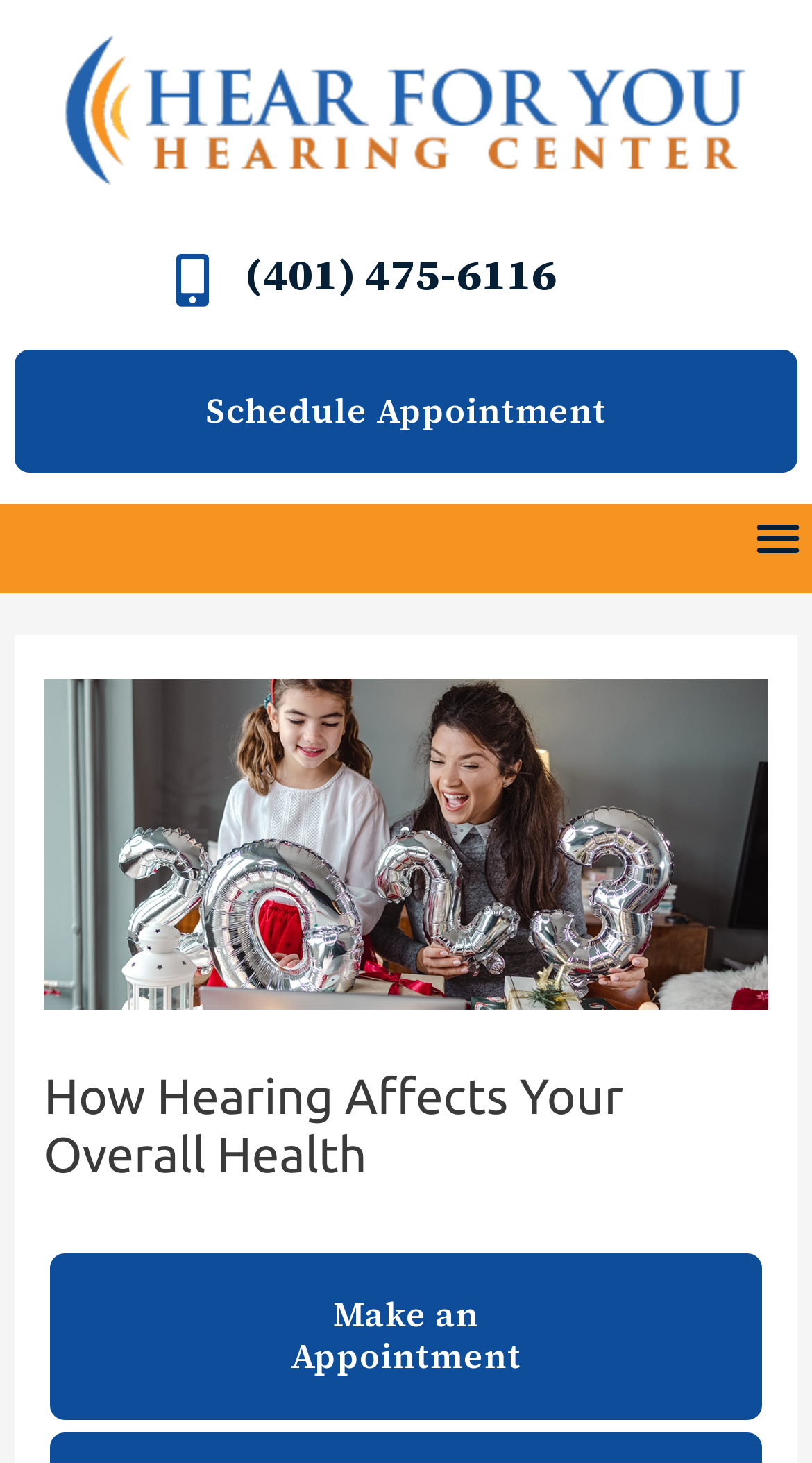Provide a thorough description of this webpage.

The webpage is about the importance of hearing health, with a focus on how hearing loss can affect overall health. At the top left of the page, there is a logo of "Hear for You RI" accompanied by a link. Next to the logo, there is a phone number "(401) 475-6116" in a heading format, which is also a link. Below these elements, there is a prominent call-to-action button "Schedule Appointment" that spans almost the entire width of the page.

On the top right side of the page, there is a "Menu Toggle" button. When expanded, it reveals a header section that contains an image of people excited about their new year's hearing health goals. Below the image, there is a heading that repeats the title "How Hearing Affects Your Overall Health". The header section also includes a navigation menu with links to "Blog" and "CQ Partners", separated by a slash.

At the very bottom of the page, there is another call-to-action link "Make an Appointment" that spans almost the entire width of the page. There is also a screen reader text link, but its content is not explicitly stated. Overall, the page has a clear focus on promoting hearing health and encouraging visitors to take action.